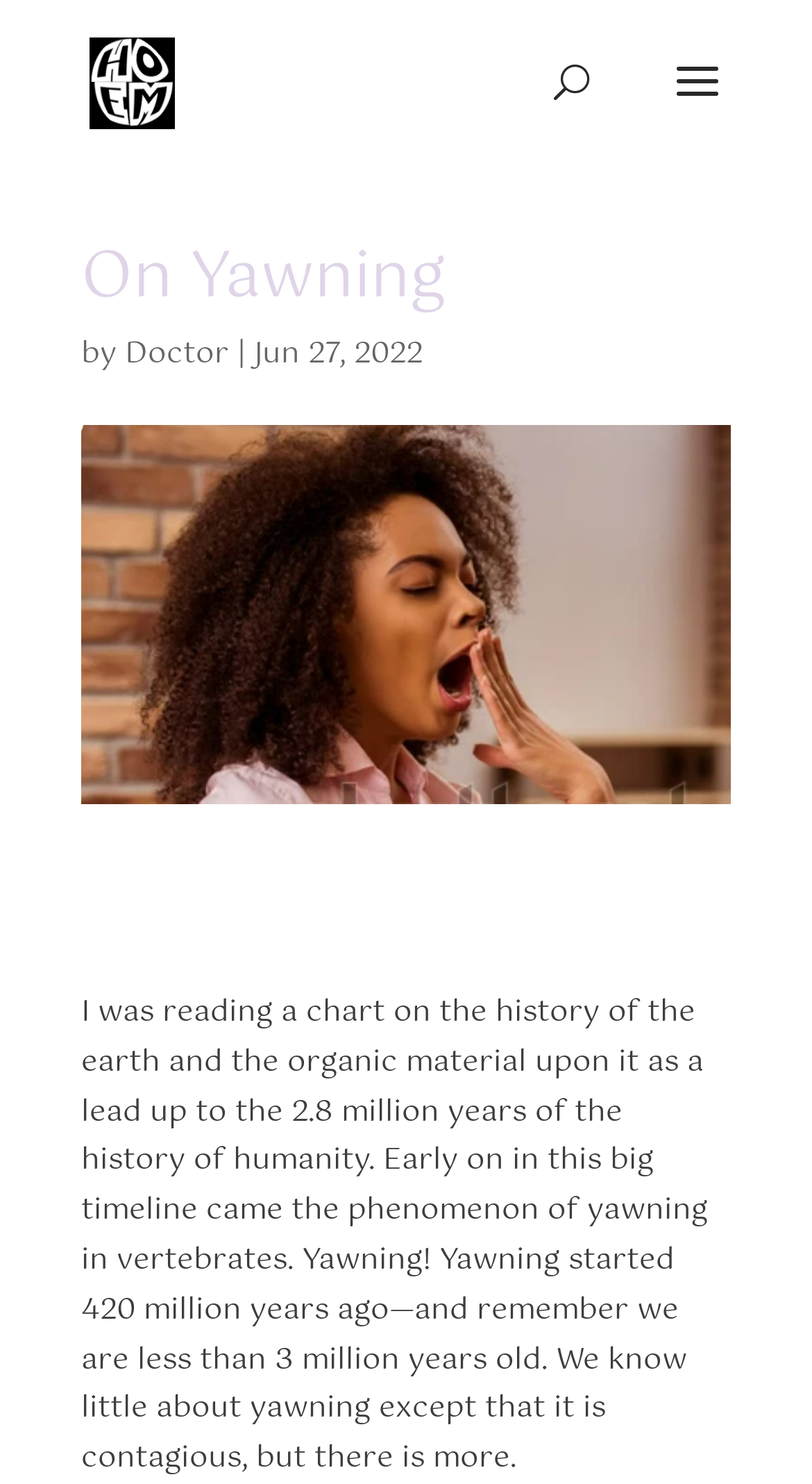Observe the image and answer the following question in detail: What is the topic of the article?

The topic of the article can be inferred from the heading 'On Yawning' and the content of the article, which discusses the history of yawning in vertebrates.